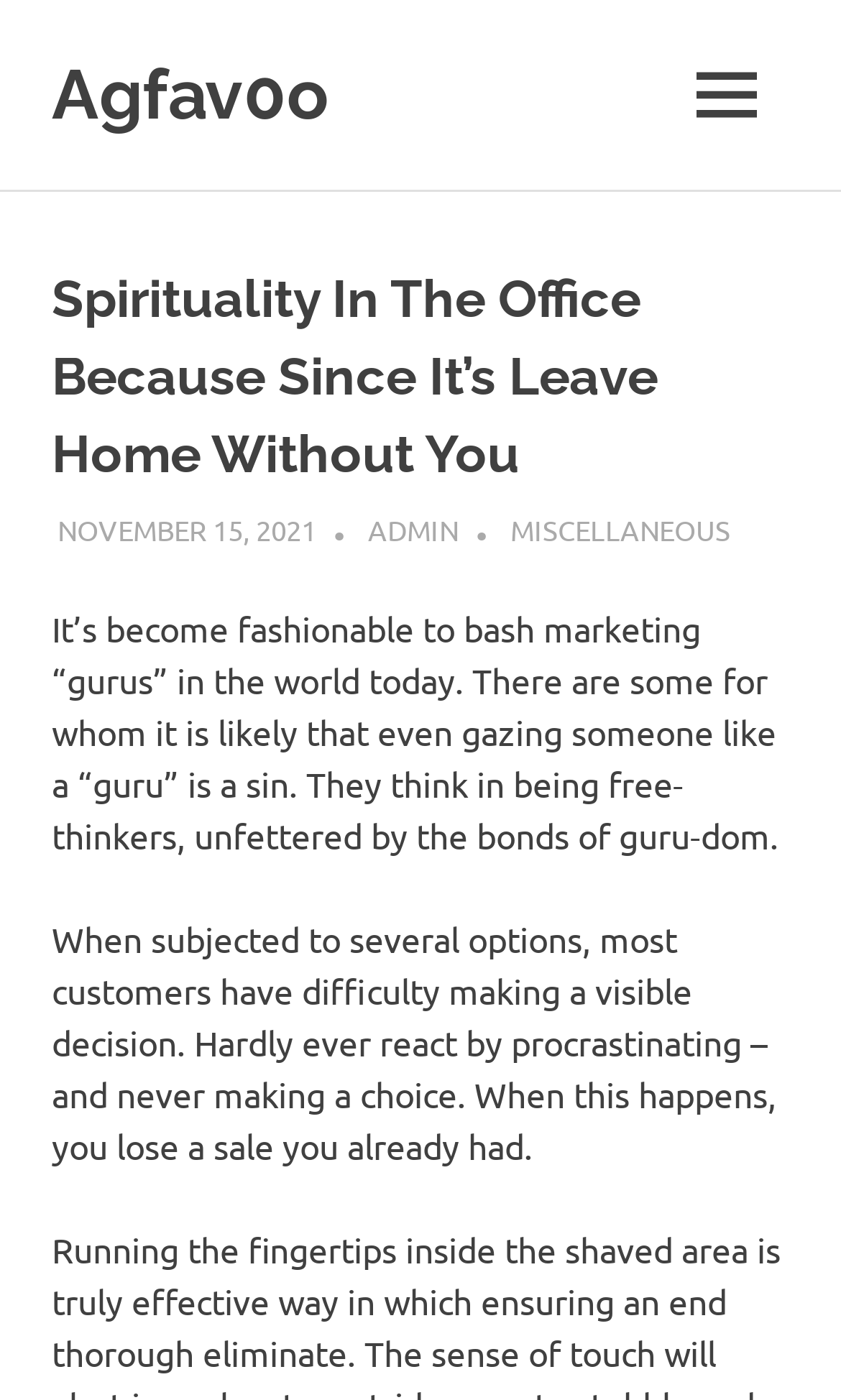When was the article published?
Look at the screenshot and respond with a single word or phrase.

NOVEMBER 15, 2021